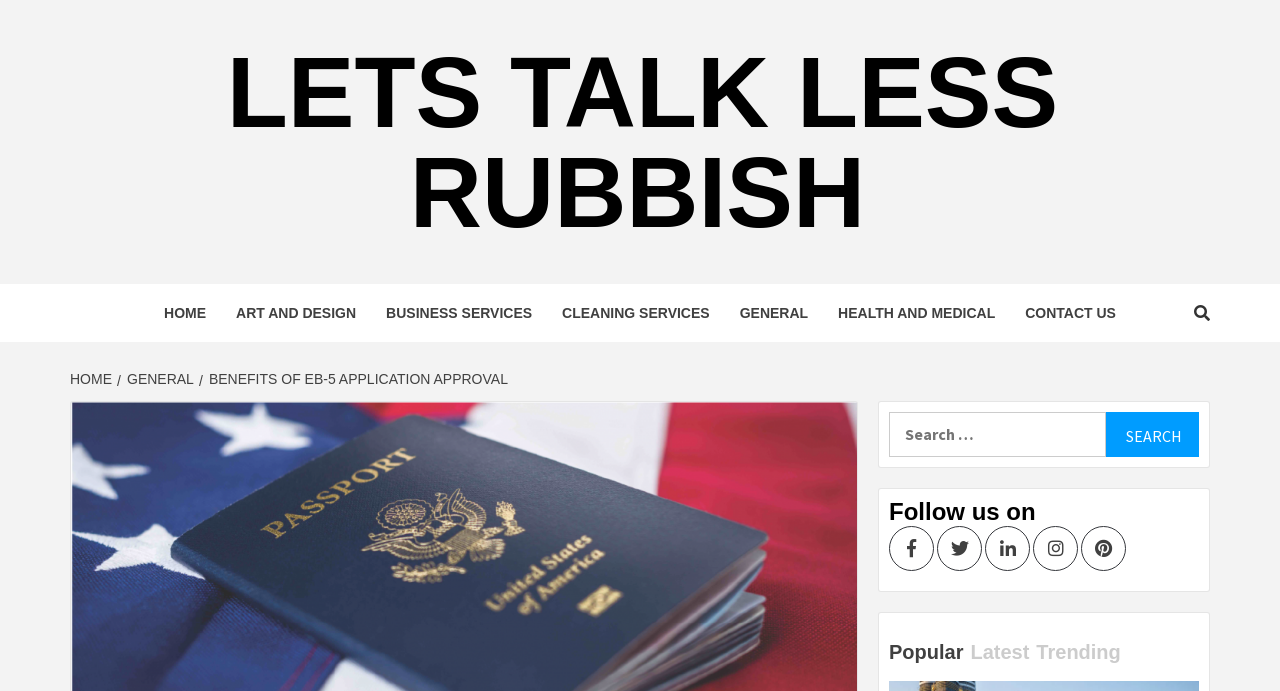Determine the bounding box for the described HTML element: "Art and Design". Ensure the coordinates are four float numbers between 0 and 1 in the format [left, top, right, bottom].

[0.173, 0.411, 0.29, 0.495]